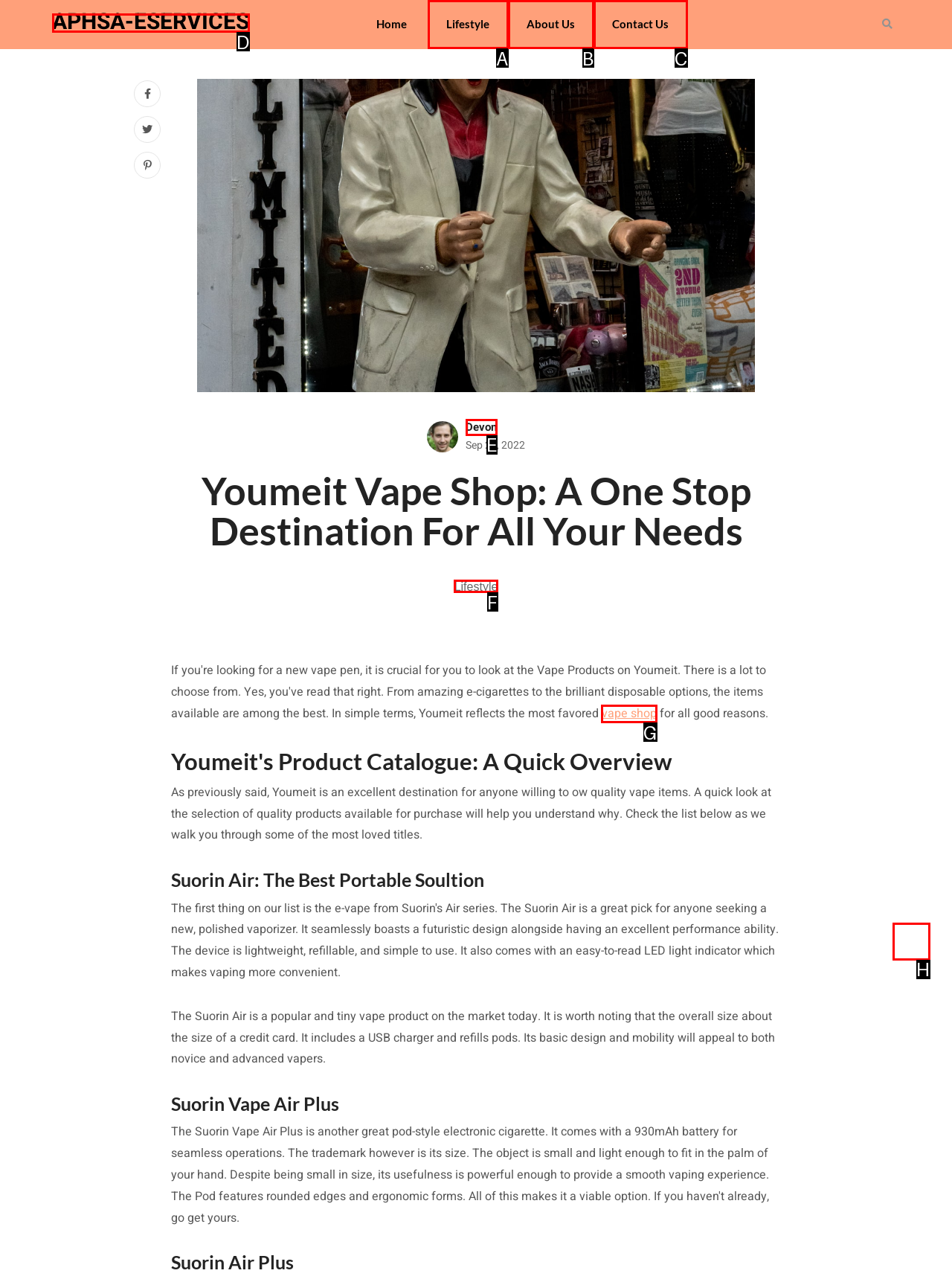Identify the HTML element to click to execute this task: Click on the vape shop link Respond with the letter corresponding to the proper option.

G